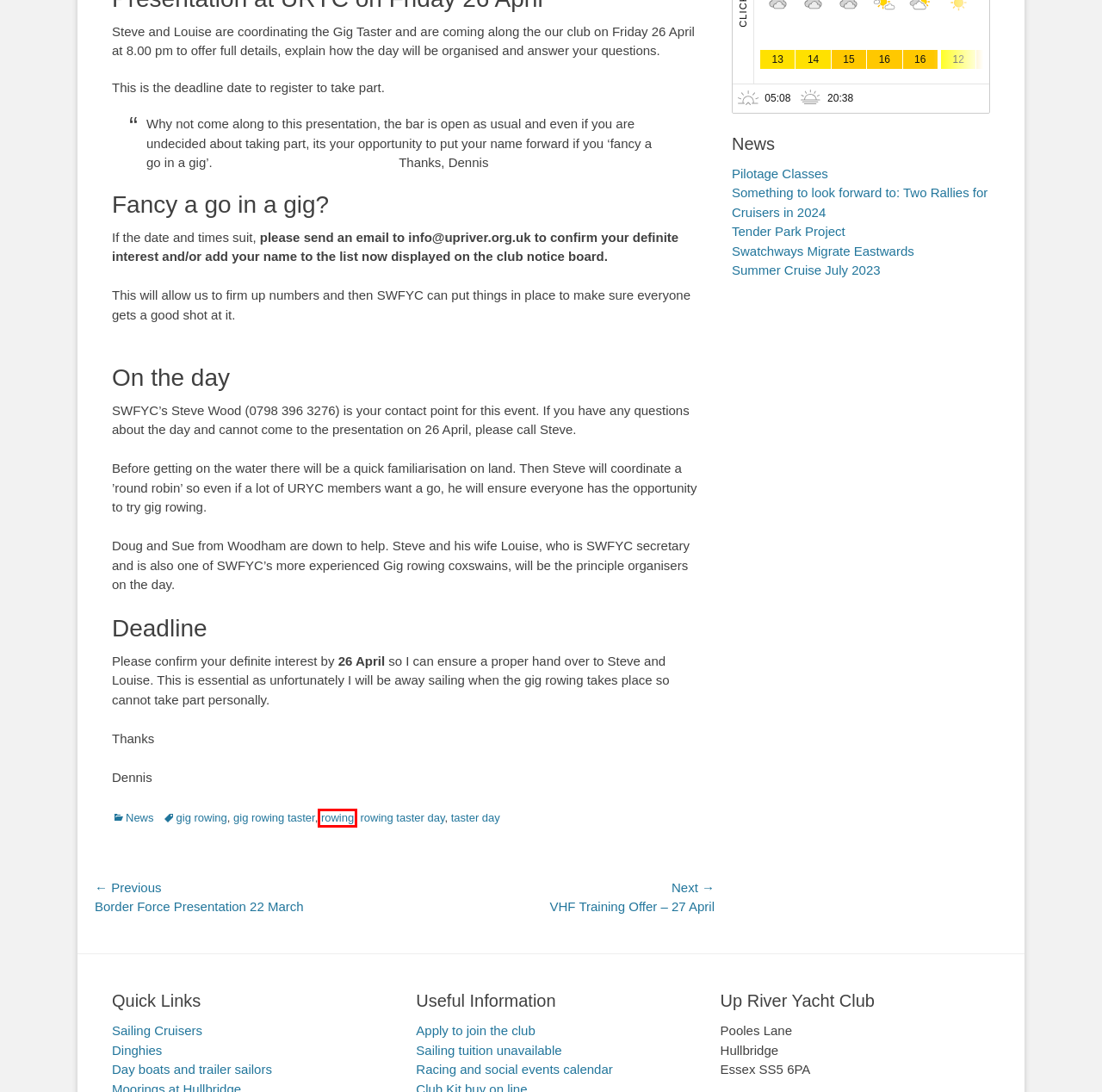You have a screenshot of a webpage with a red rectangle bounding box around an element. Identify the best matching webpage description for the new page that appears after clicking the element in the bounding box. The descriptions are:
A. Swatchways Migrate Eastwards - Up River Yacht Club
B. Pilotage Classes - Up River Yacht Club
C. VHF Training Offer - 27 April - Up River Yacht Club
D. rowing taster day Archives - Up River Yacht Club
E. Summer Cruise July 2023 - Up River Yacht Club
F. gig rowing Archives - Up River Yacht Club
G. gig rowing taster Archives - Up River Yacht Club
H. rowing Archives - Up River Yacht Club

H